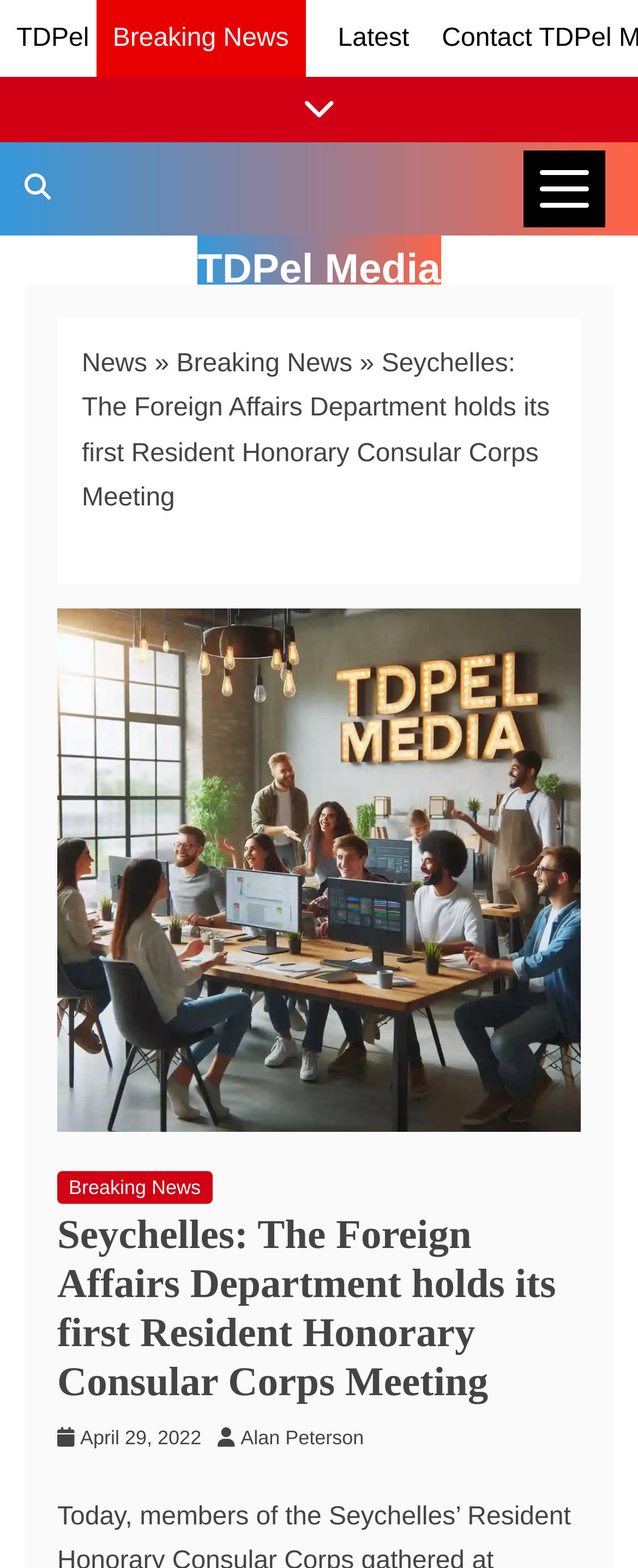Could you determine the bounding box coordinates of the clickable element to complete the instruction: "Check Sitemap"? Provide the coordinates as four float numbers between 0 and 1, i.e., [left, top, right, bottom].

None